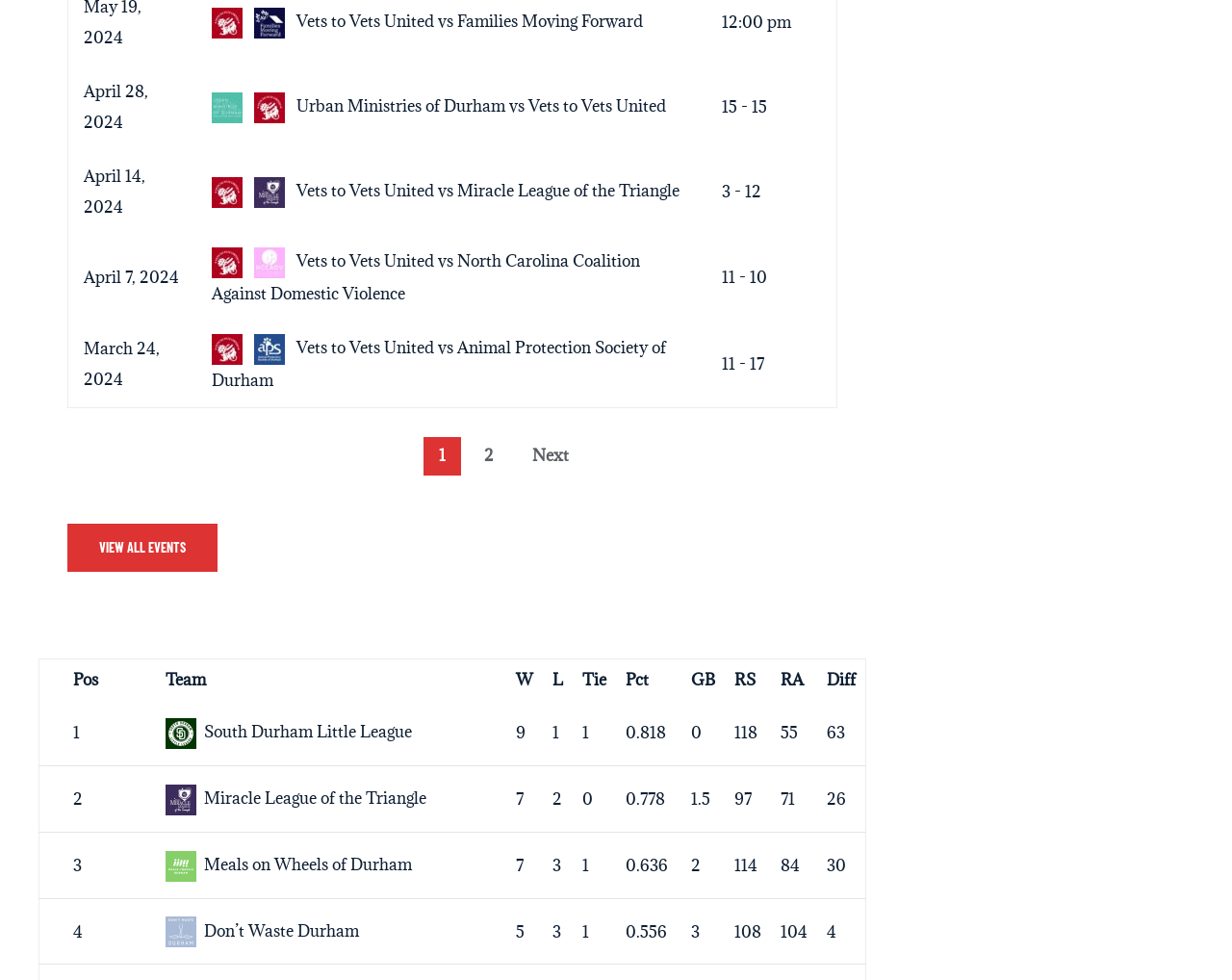Pinpoint the bounding box coordinates of the clickable element needed to complete the instruction: "Go to previous page". The coordinates should be provided as four float numbers between 0 and 1: [left, top, right, bottom].

[0.261, 0.446, 0.337, 0.485]